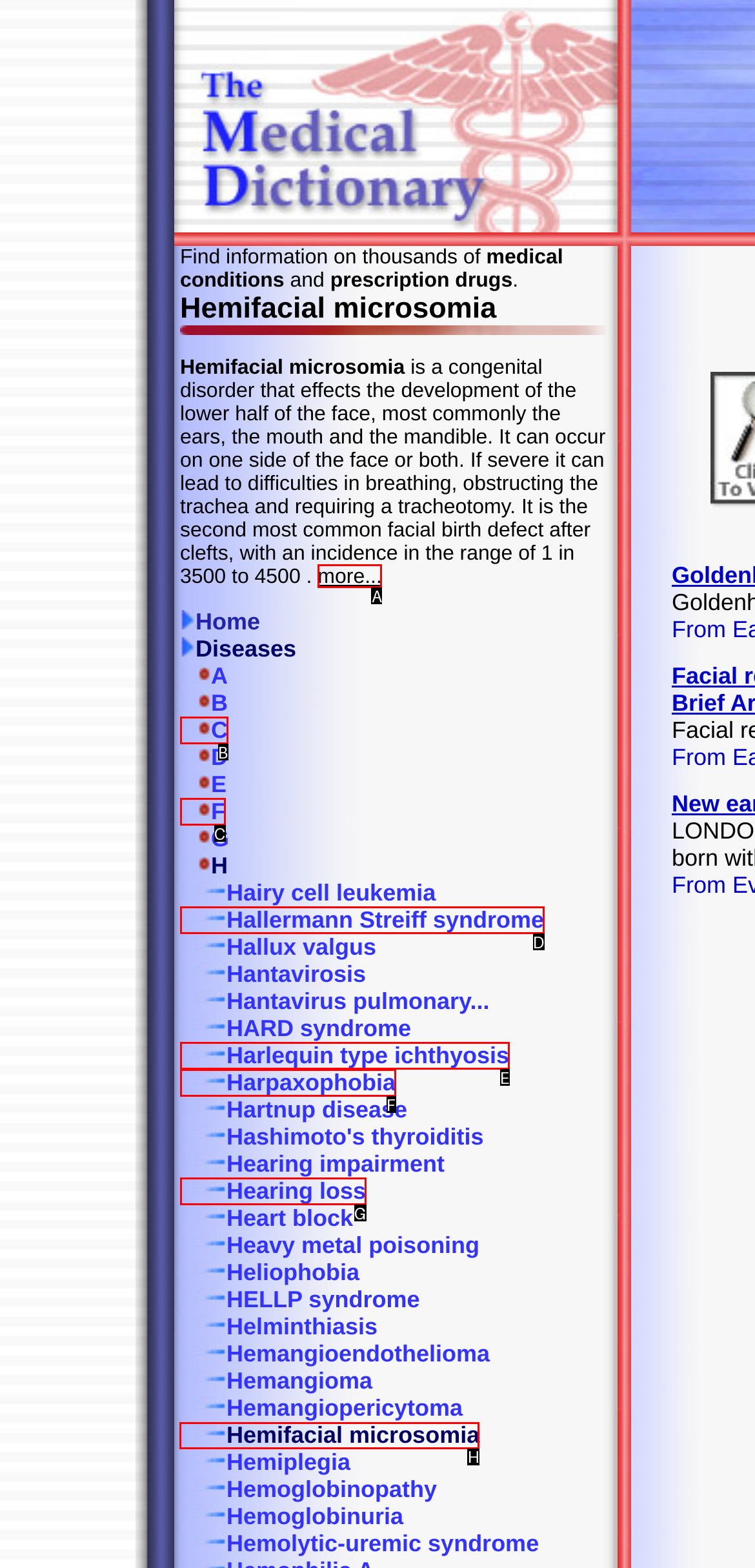For the task "Click on the link to find information on Hemifacial microsomia", which option's letter should you click? Answer with the letter only.

H